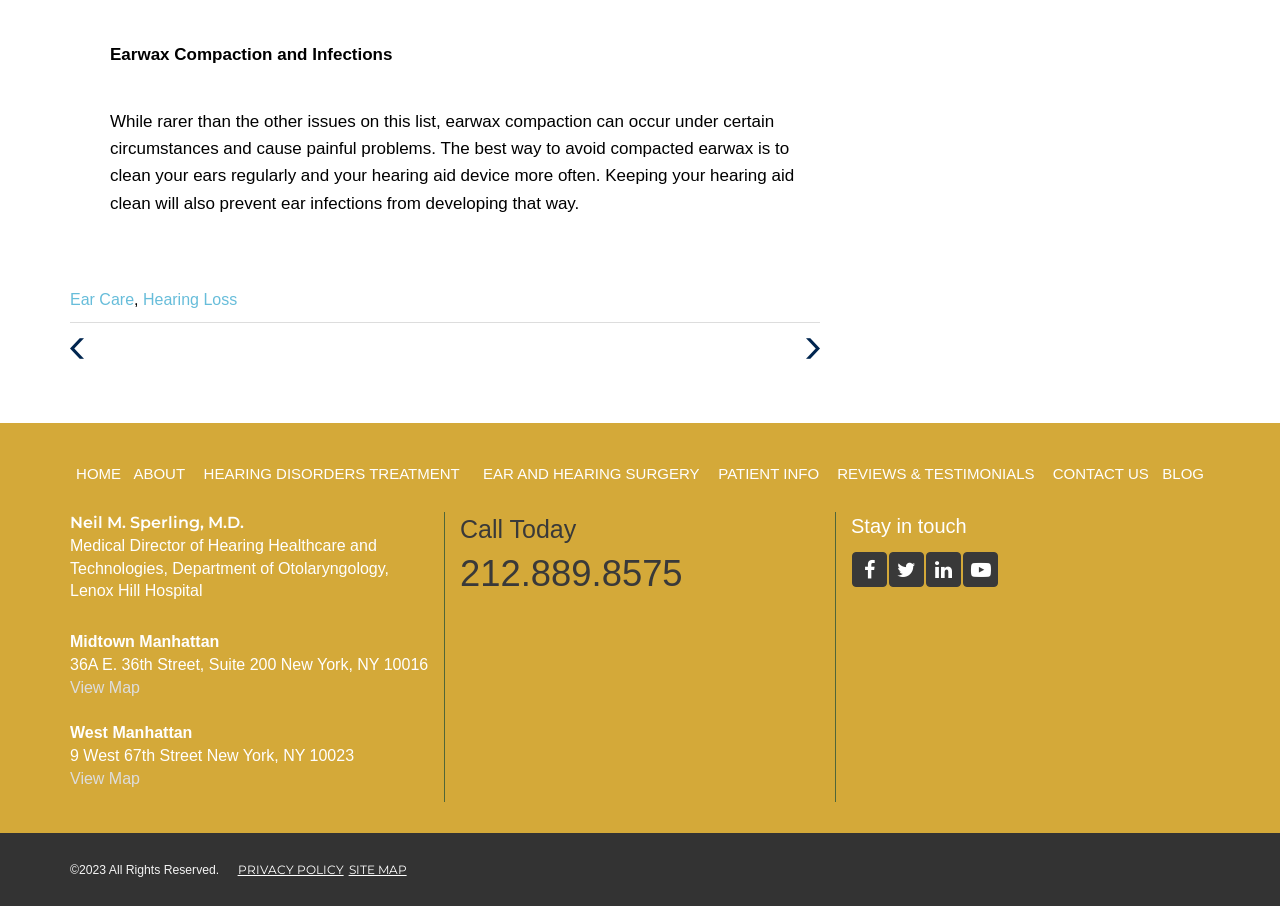Give a short answer to this question using one word or a phrase:
What is the phone number to call?

212.889.8575